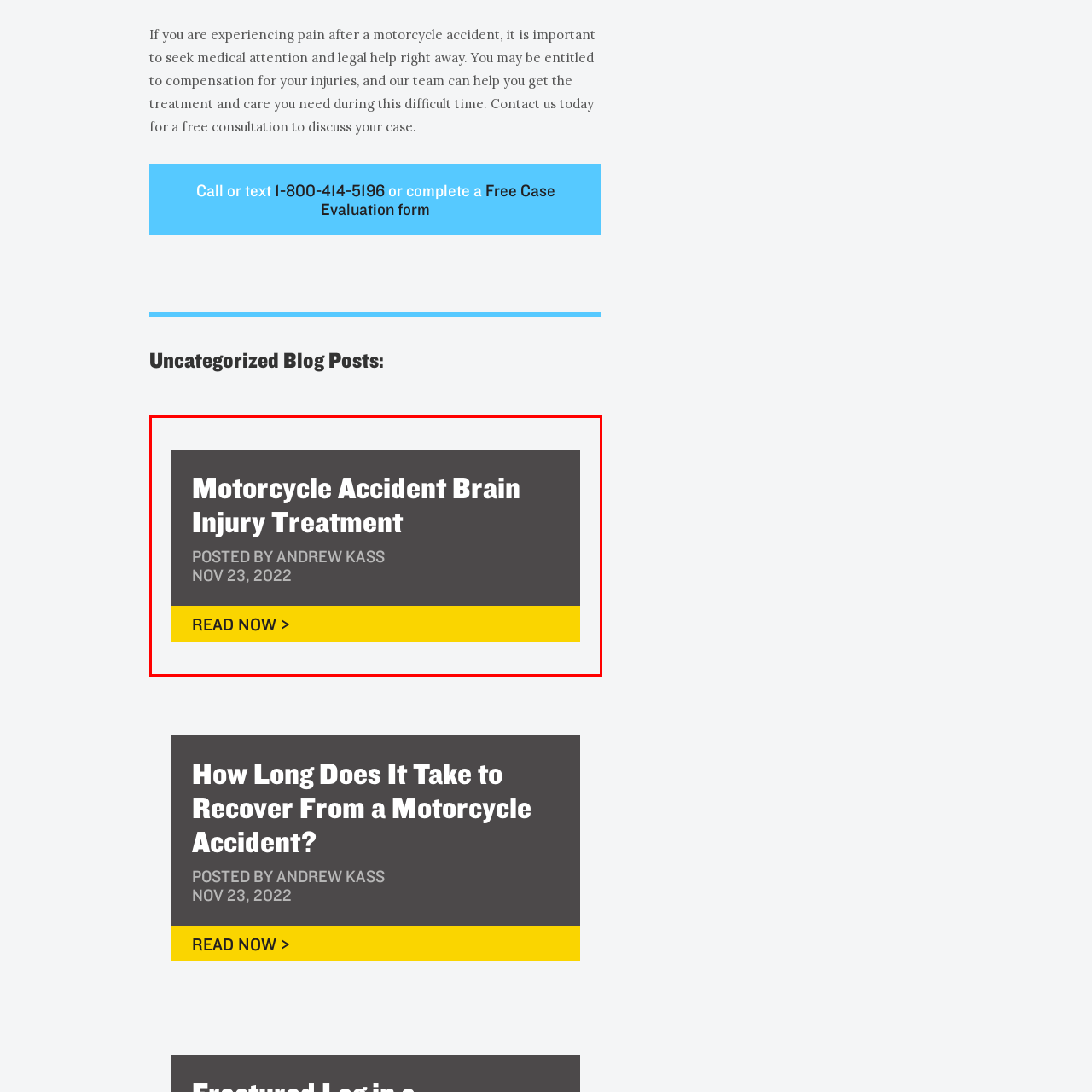What is the color of the button in the image?
Please analyze the image within the red bounding box and respond with a detailed answer to the question.

The color of the button in the image is yellow, as described in the caption, which highlights the visual design elements of the blog post.